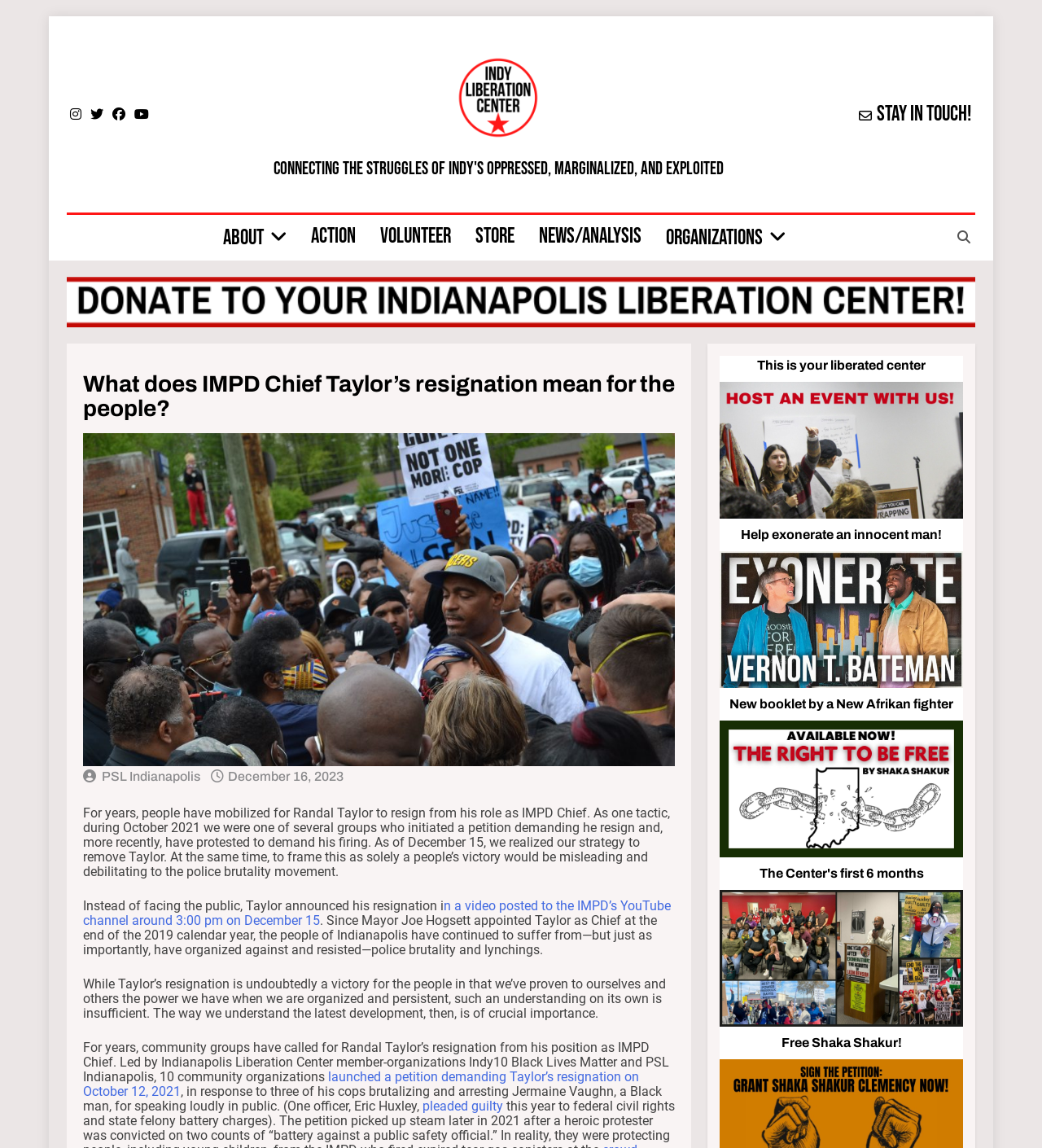Elaborate on the webpage's design and content in a detailed caption.

The webpage is about the Indianapolis Liberation Center, with a focus on the resignation of IMPD Chief Randal Taylor and its implications for the police brutality movement. At the top left, there is a link to skip to the content, followed by several social media links and a logo of the Indianapolis Liberation Center. The main header is "What does IMPD Chief Taylor's resignation mean for the people?" and is located at the top center of the page.

Below the header, there is a section with a heading and several links, including "PSL Indianapolis" and "December 16, 2023". The main content of the page is a series of paragraphs discussing the significance of Taylor's resignation, including the role of community groups in demanding his resignation and the importance of understanding the latest development in the context of the police brutality movement.

To the right of the main content, there are several sections with links and images, including a section with the title "This is your liberated center" and several links to booklets and articles. There are also several calls to action, such as "Help exonerate an innocent man!" and "Free Shaka Shakur!".

At the bottom of the page, there are several links to other sections of the website, including "ABOUT", "ACTION", "VOLUNTEER", "STORE", "NEWS/ANALYSIS", and "ORGANIZATIONS". There is also a button with a search icon and a link to stay in touch with the organization.